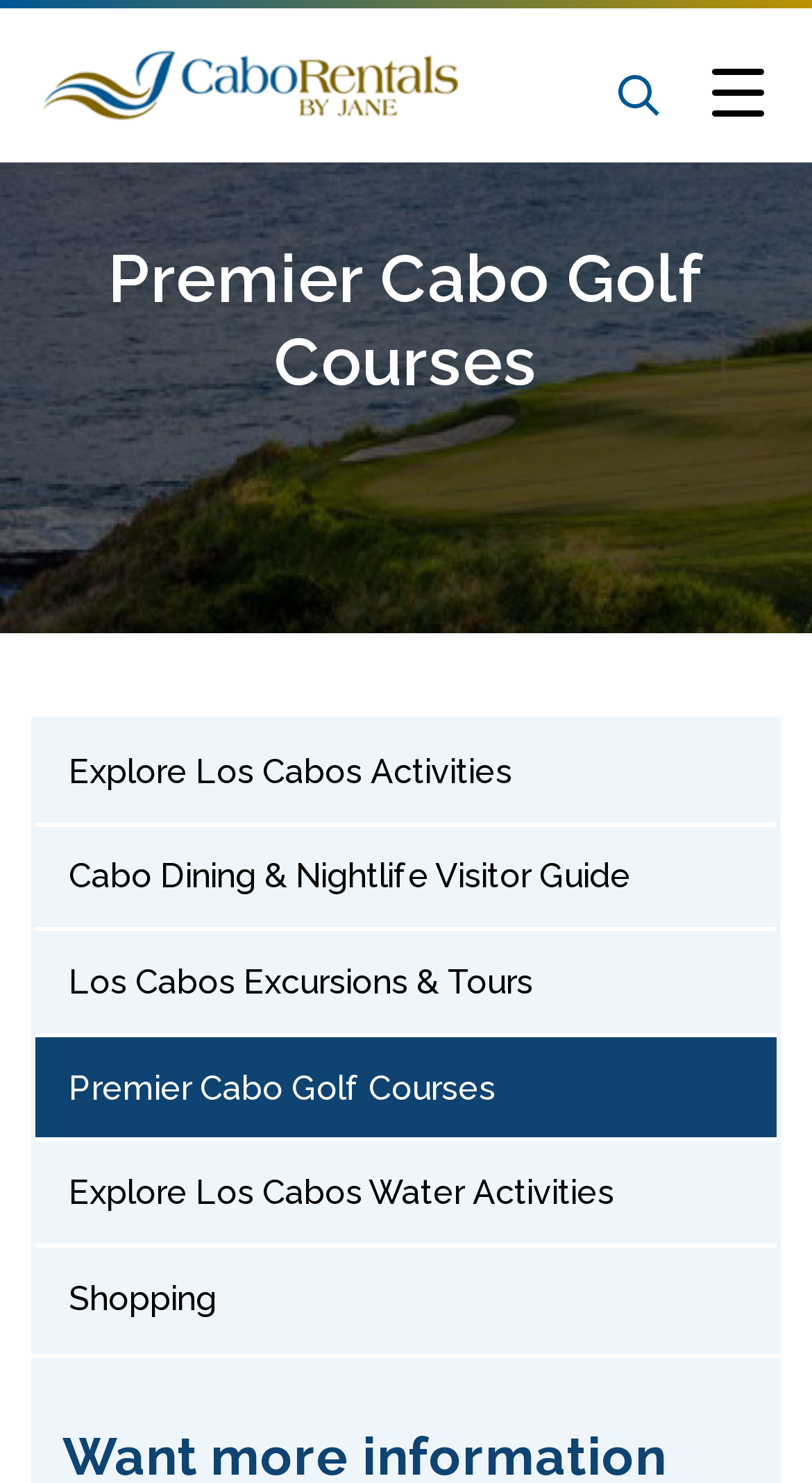Locate the UI element described as follows: "Los Cabos Excursions & Tours". Return the bounding box coordinates as four float numbers between 0 and 1 in the order [left, top, right, bottom].

[0.044, 0.628, 0.956, 0.696]